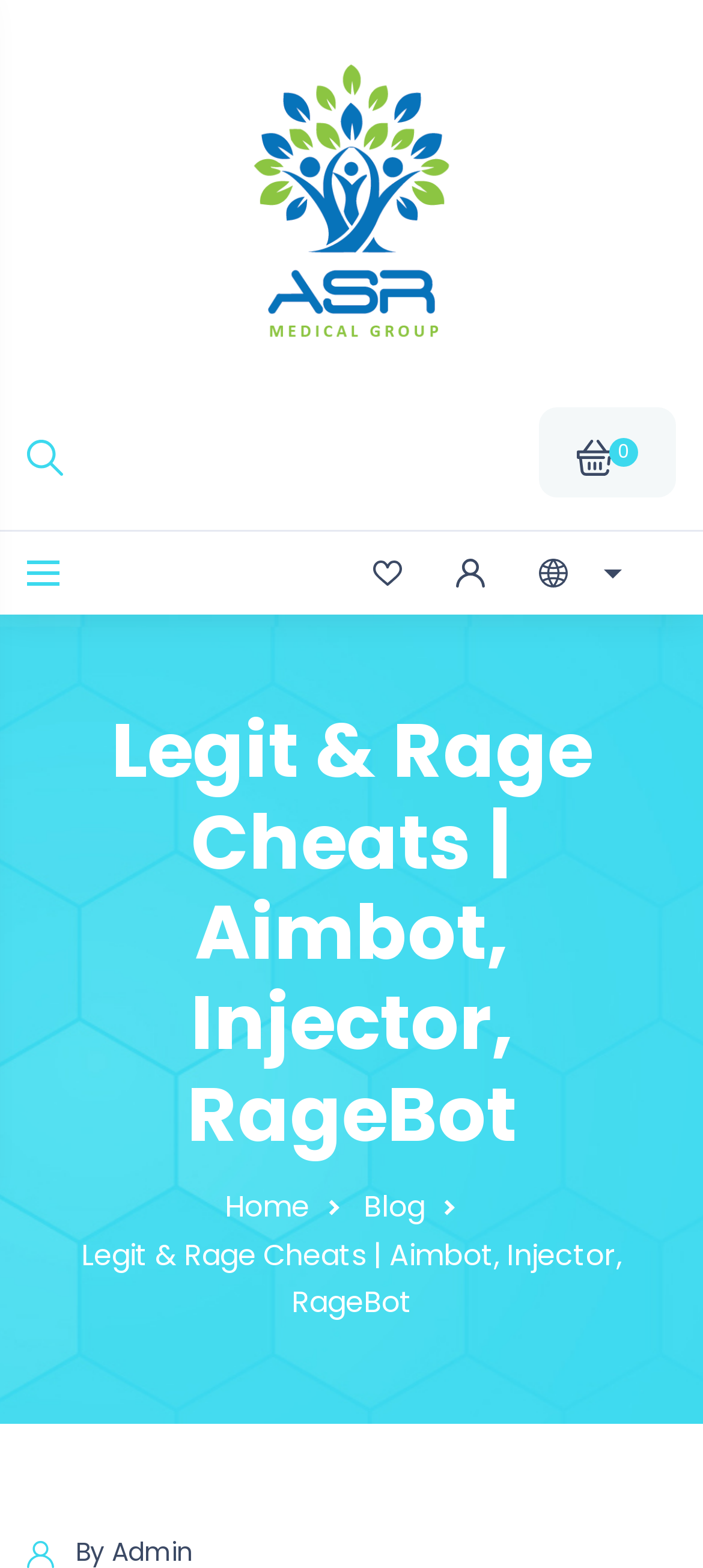Your task is to extract the text of the main heading from the webpage.

Legit & Rage Cheats | Aimbot, Injector, RageBot